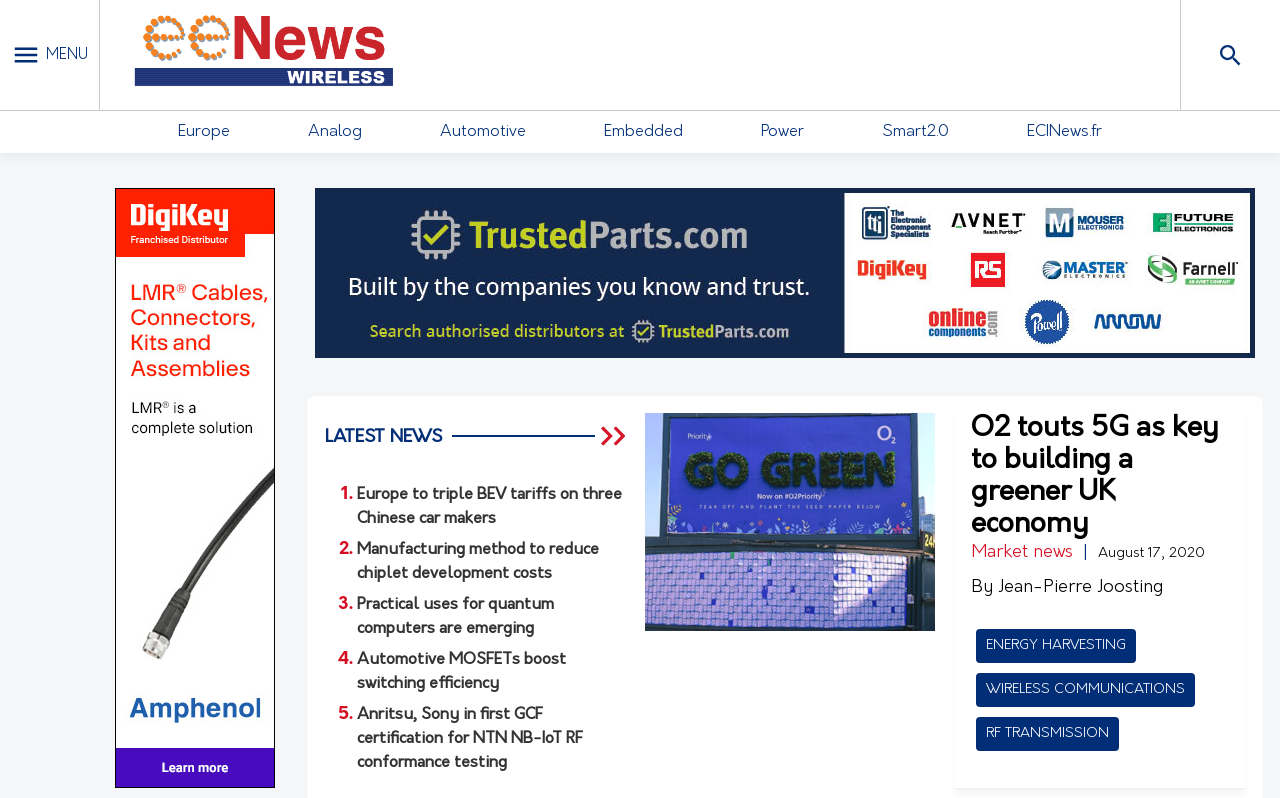Provide a thorough description of the webpage you see.

The webpage appears to be a news article page, with a focus on technology and industry news. At the top left, there is a menu button labeled "MENU". Next to it, there is a logo link, and on the top right, there is a small image. 

Below the logo, there is a row of links, including "Europe", "Analog", "Automotive", "Embedded", "Power", "Smart2.0", and "ECINews.fr". These links are positioned horizontally, with "Europe" on the left and "ECINews.fr" on the right.

The main content of the page is an article titled "O2 touts 5G as key to building a greener UK economy", which is displayed prominently in the middle of the page. The article has a heading, followed by a subheading "Market news" and a timestamp "August 17, 2020". The author's name, "Jean-Pierre Joosting", is also displayed.

To the right of the article, there are three links: "ENERGY HARVESTING", "WIRELESS COMMUNICATIONS", and "RF TRANSMISSION". These links are stacked vertically, with "ENERGY HARVESTING" at the top and "RF TRANSMISSION" at the bottom.

Below the article, there is a section labeled "LATEST NEWS", which contains a list of news articles. Each article is represented by a link, with a corresponding image and a list marker (e.g. "1.", "2.", etc.). The list of articles is arranged vertically, with the most recent article at the top.